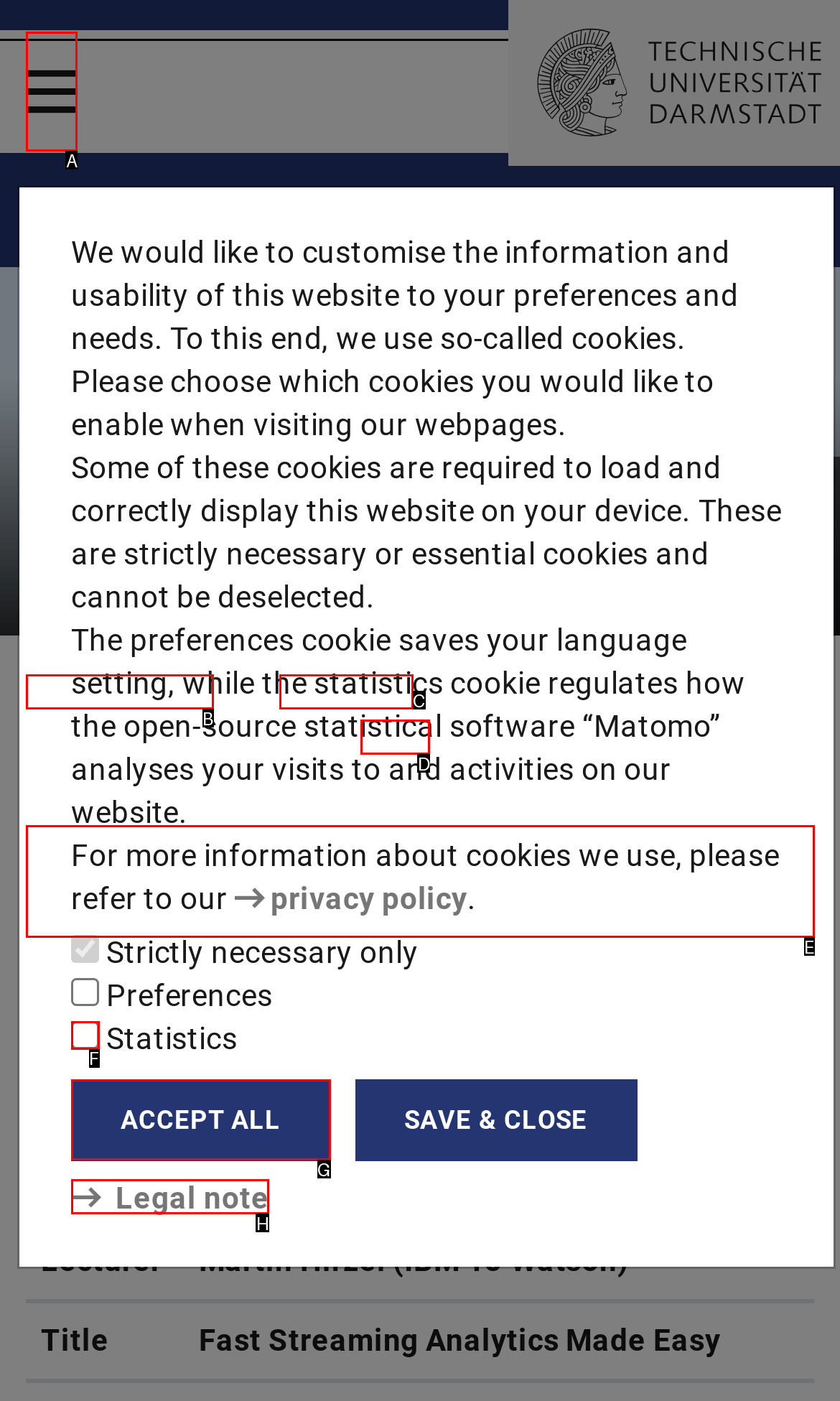Decide which HTML element to click to complete the task: Open the menu Provide the letter of the appropriate option.

A